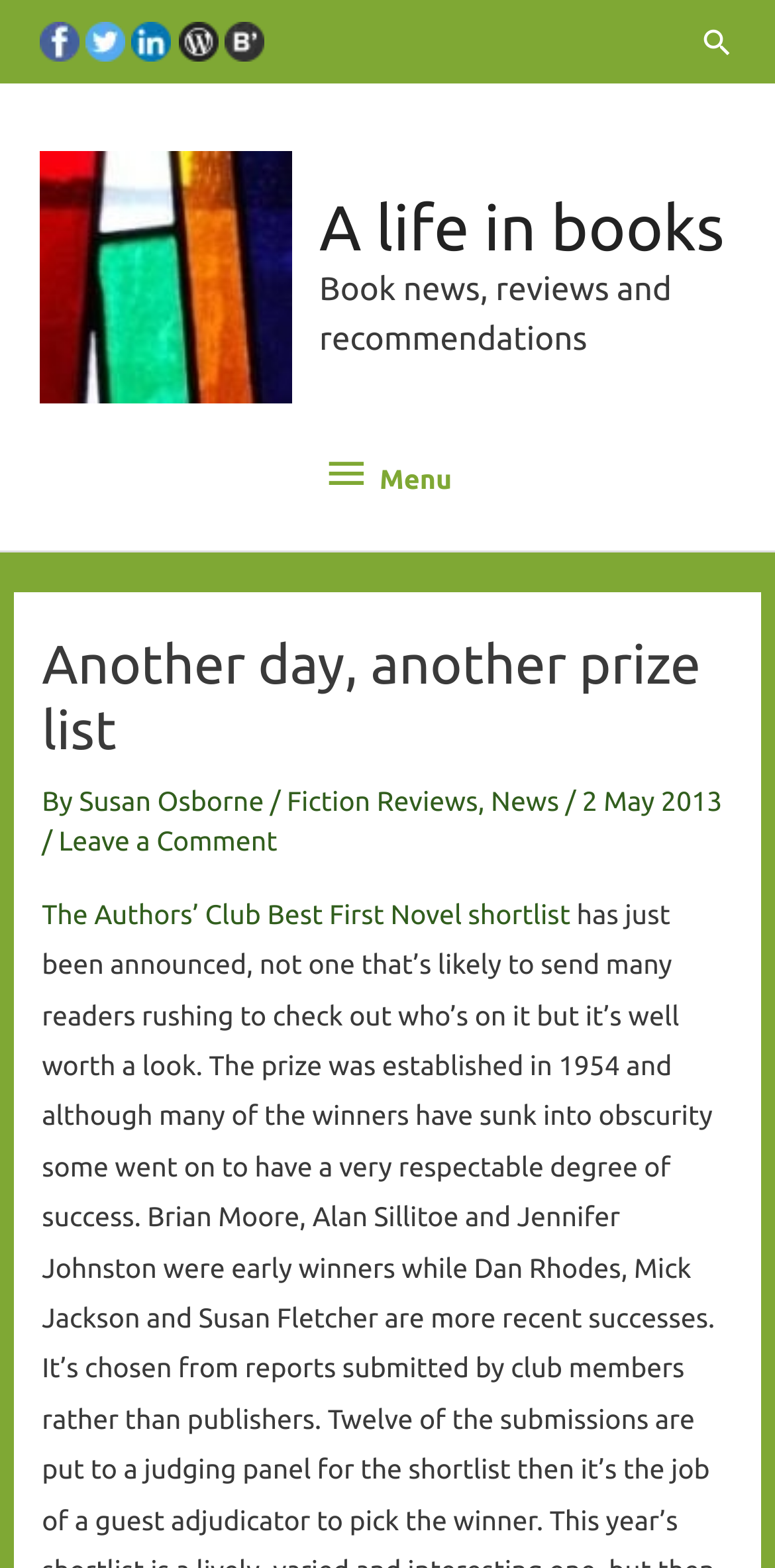Locate the bounding box coordinates of the clickable part needed for the task: "Leave a comment".

[0.076, 0.526, 0.358, 0.547]